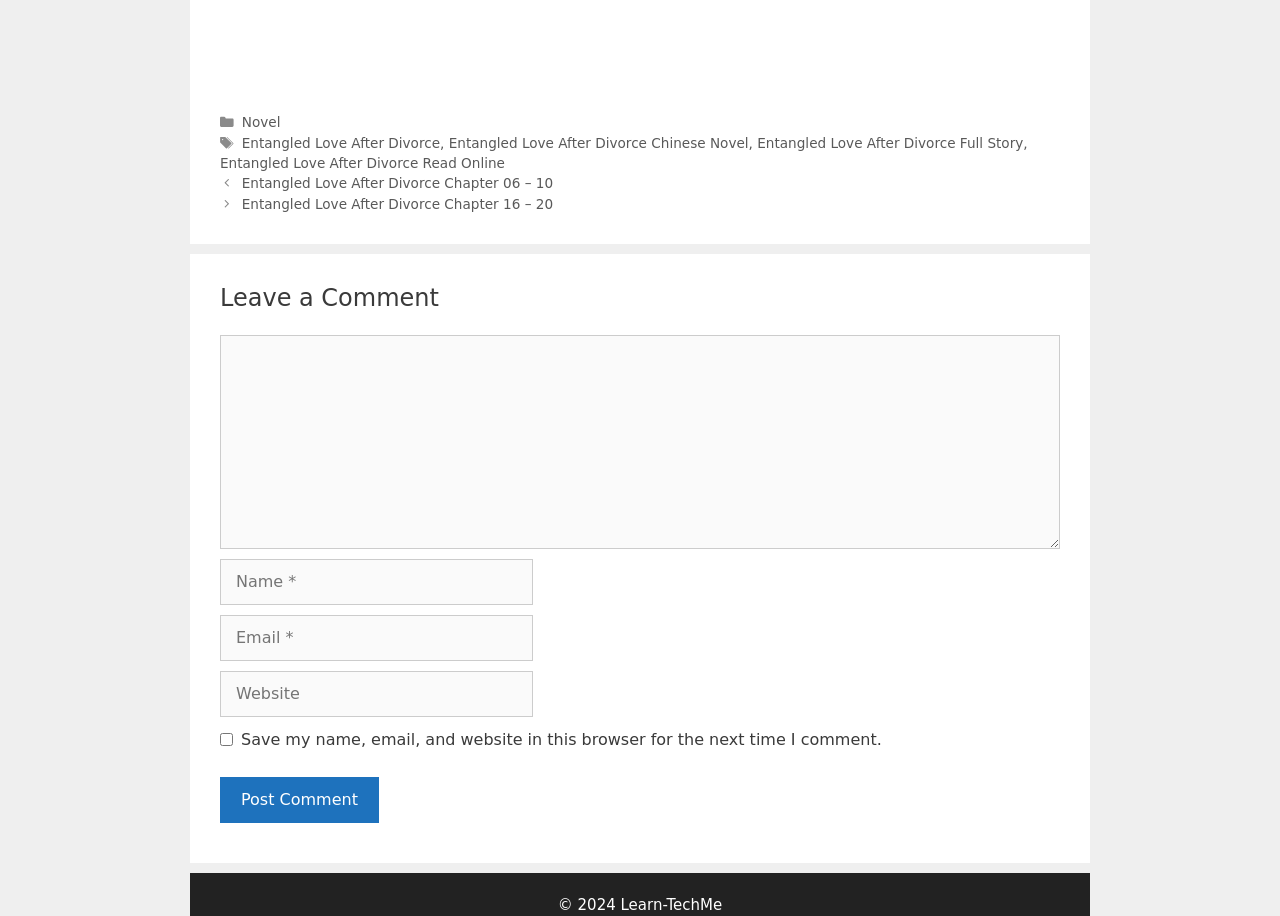Please specify the bounding box coordinates of the clickable region necessary for completing the following instruction: "Click on the Entangled Love After Divorce Chapter 06 – 10 link". The coordinates must consist of four float numbers between 0 and 1, i.e., [left, top, right, bottom].

[0.189, 0.191, 0.432, 0.209]